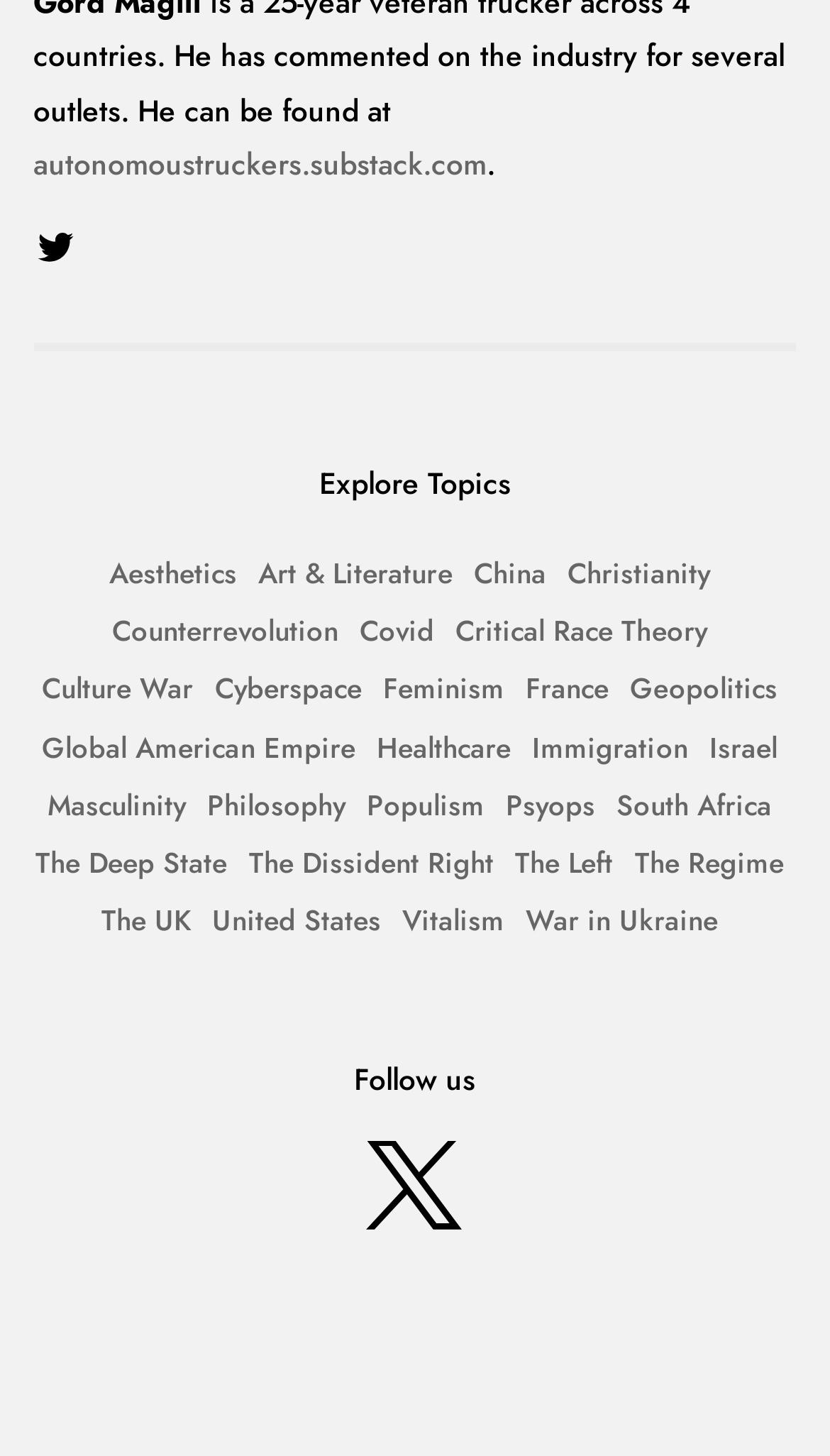Kindly provide the bounding box coordinates of the section you need to click on to fulfill the given instruction: "Explore the Aesthetics topic".

[0.131, 0.379, 0.285, 0.41]